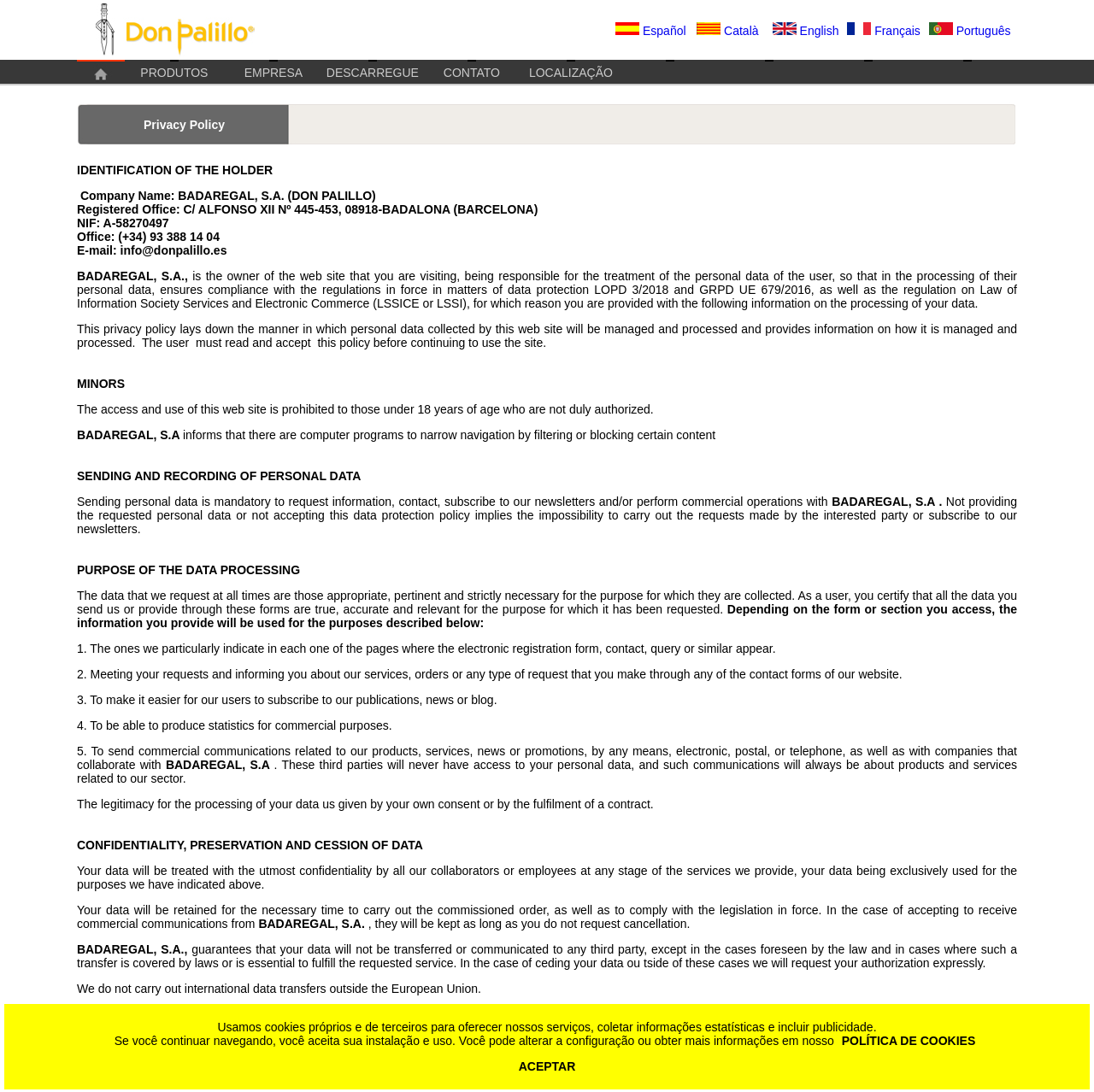Locate the bounding box coordinates of the region to be clicked to comply with the following instruction: "Click the Français link". The coordinates must be four float numbers between 0 and 1, in the form [left, top, right, bottom].

[0.774, 0.021, 0.796, 0.034]